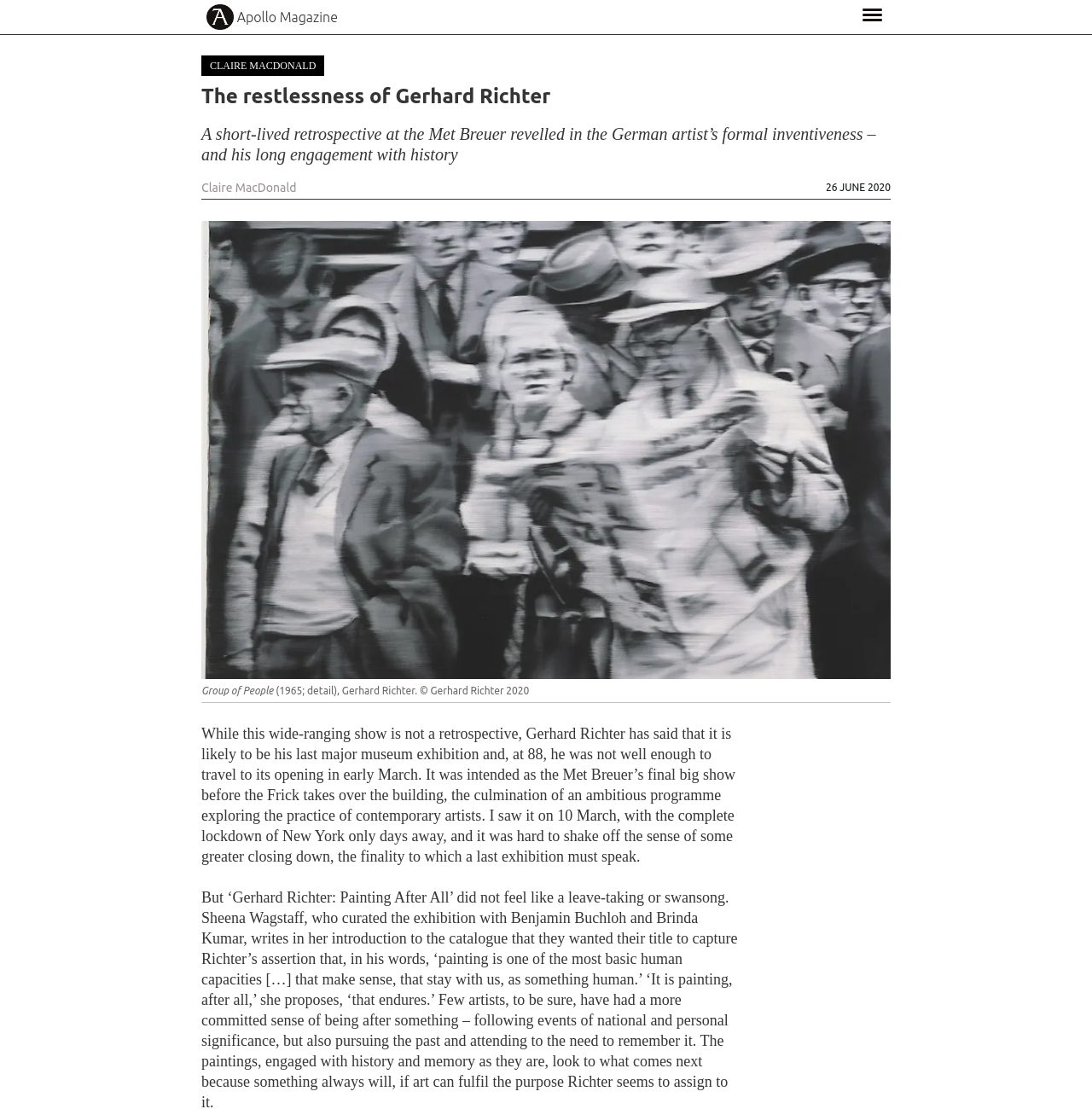Identify and extract the main heading from the webpage.

The restlessness of Gerhard Richter